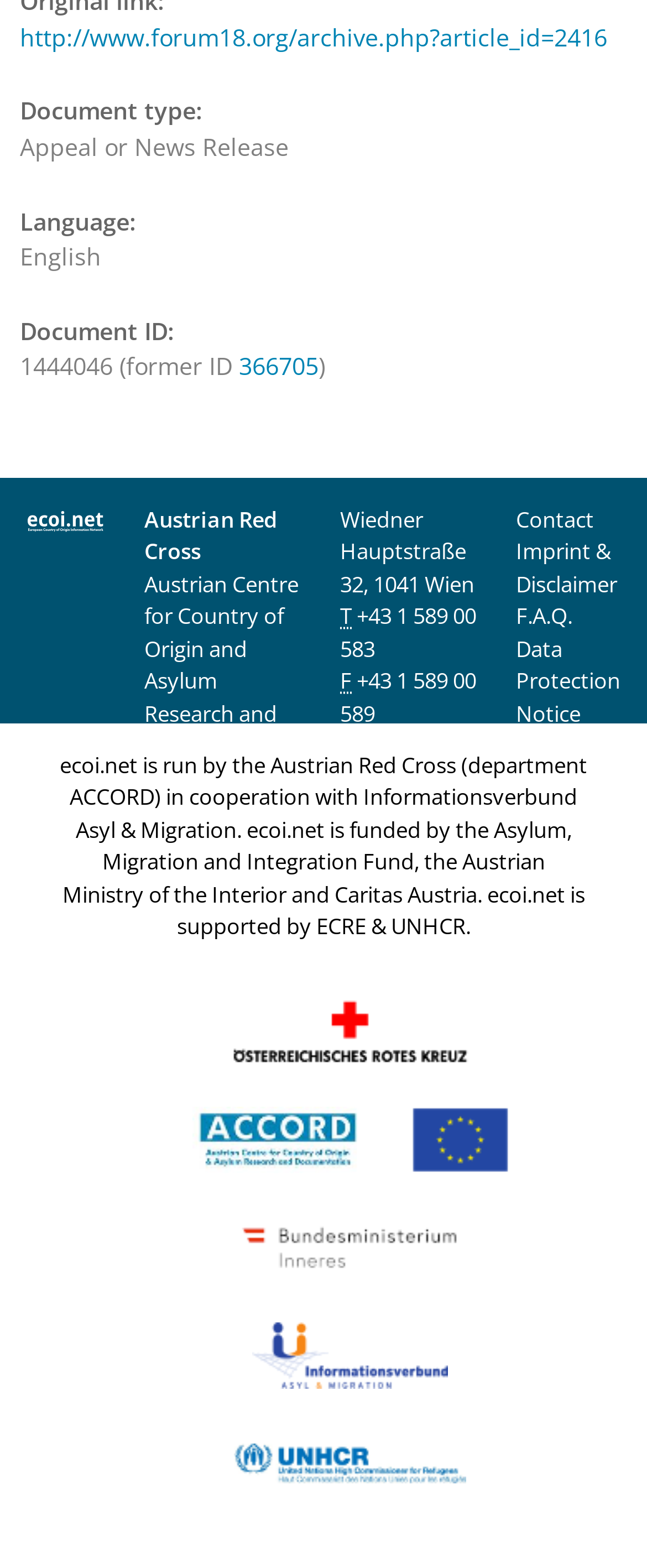Bounding box coordinates are given in the format (top-left x, top-left y, bottom-right x, bottom-right y). All values should be floating point numbers between 0 and 1. Provide the bounding box coordinate for the UI element described as: title="Informationsverbund Asyl & Migration"

[0.39, 0.853, 0.692, 0.872]